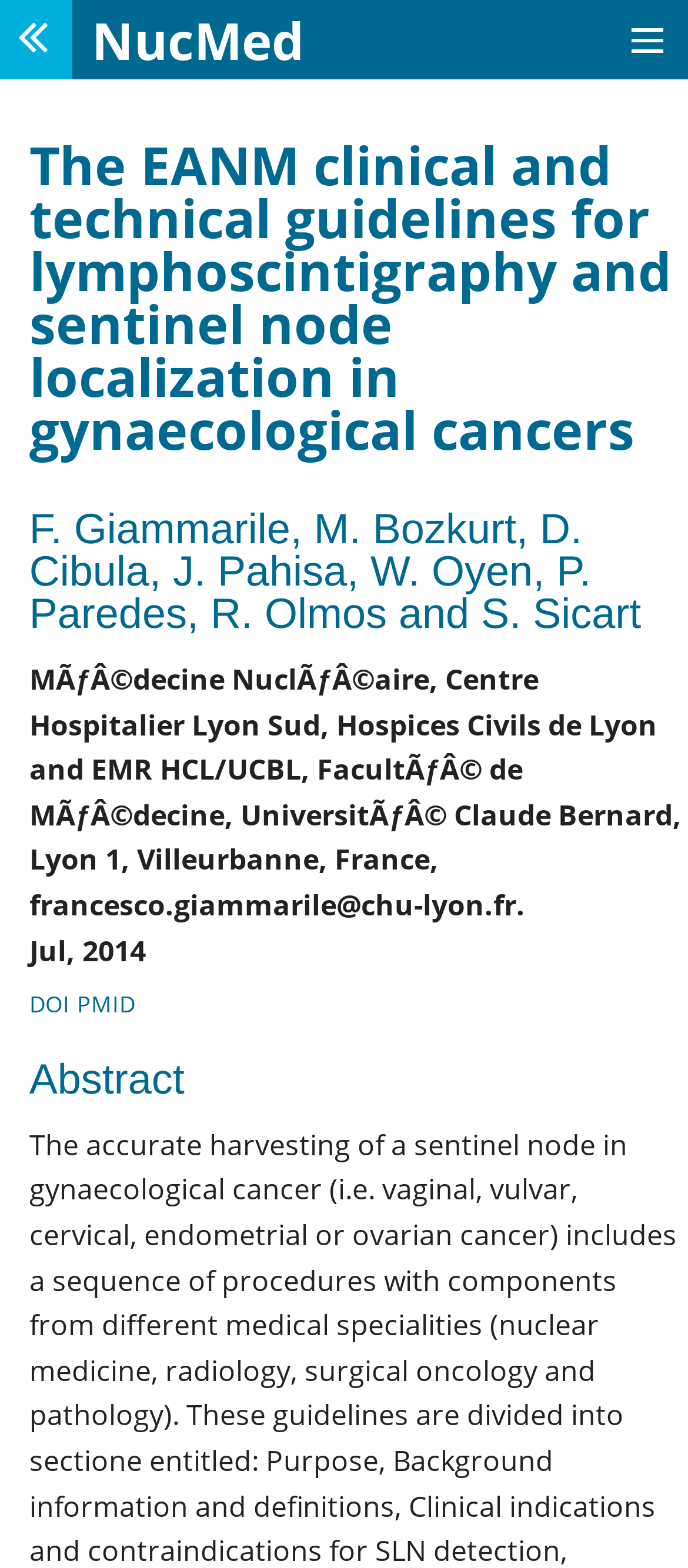What is the title of the publication?
Using the details shown in the screenshot, provide a comprehensive answer to the question.

I found the title of the publication by looking at the second heading element on the webpage, which has the text 'The EANM clinical and technical guidelines for lymphoscintigraphy and sentinel node localization in gynaecological cancers'.